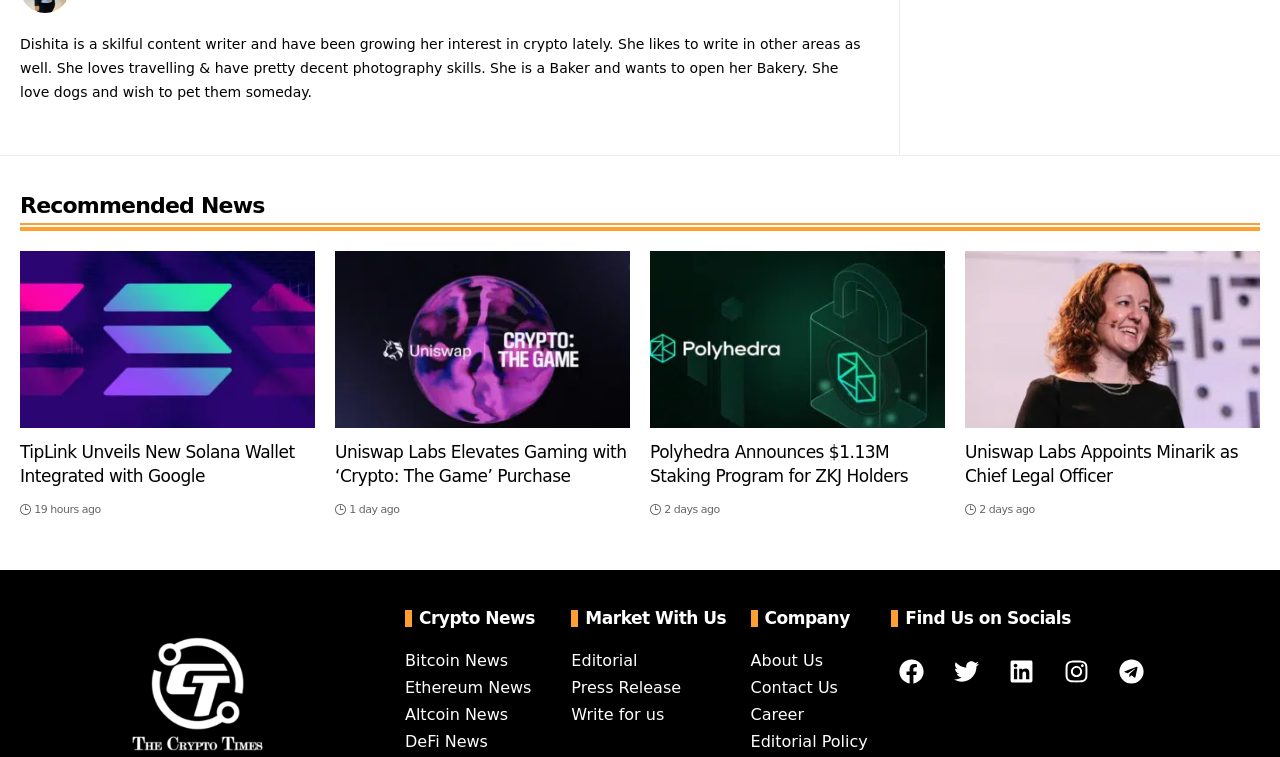Show the bounding box coordinates of the element that should be clicked to complete the task: "Check Crypto News".

[0.316, 0.805, 0.418, 0.828]